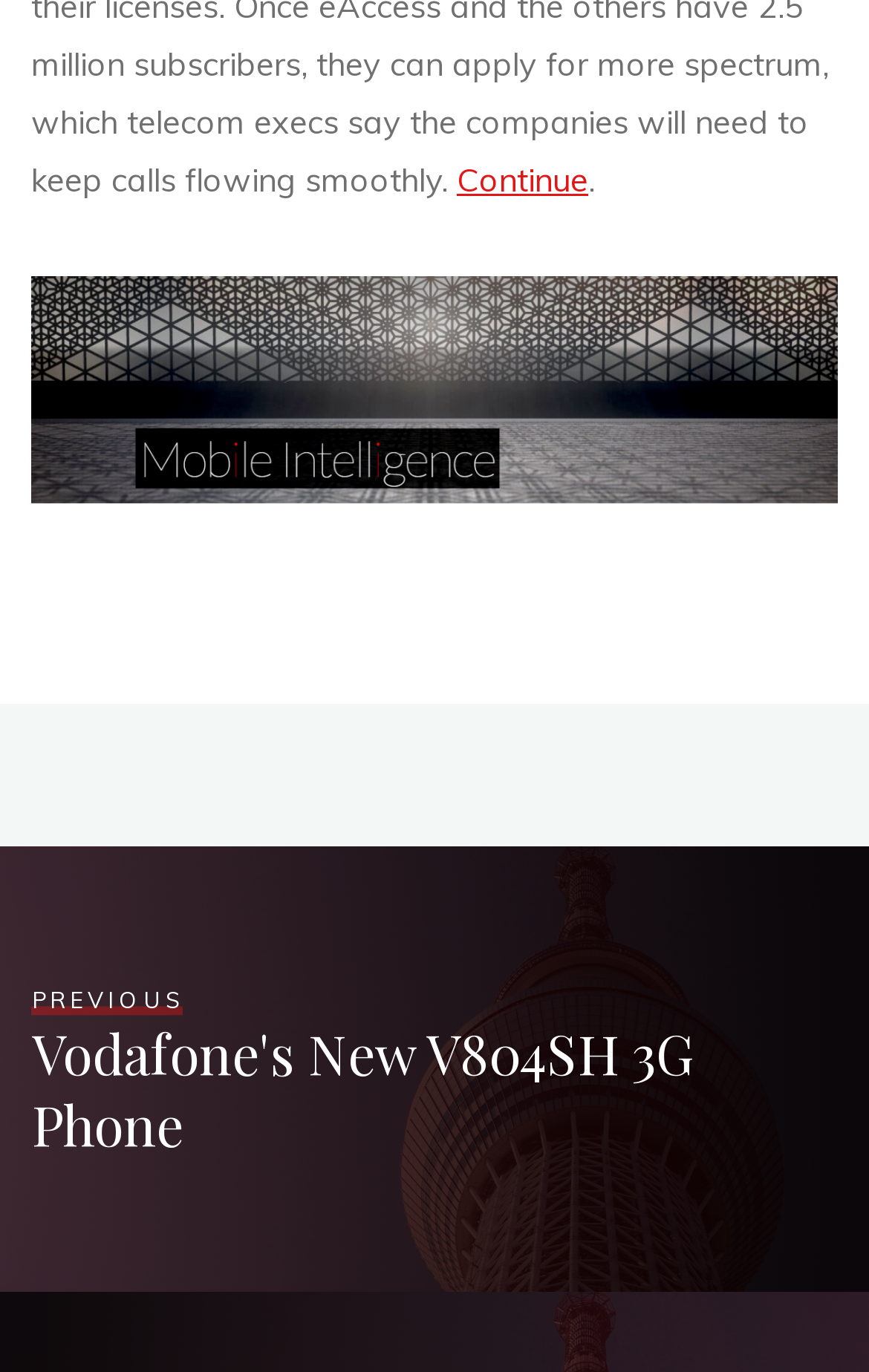Using the provided element description: "Continue", determine the bounding box coordinates of the corresponding UI element in the screenshot.

[0.527, 0.118, 0.678, 0.147]